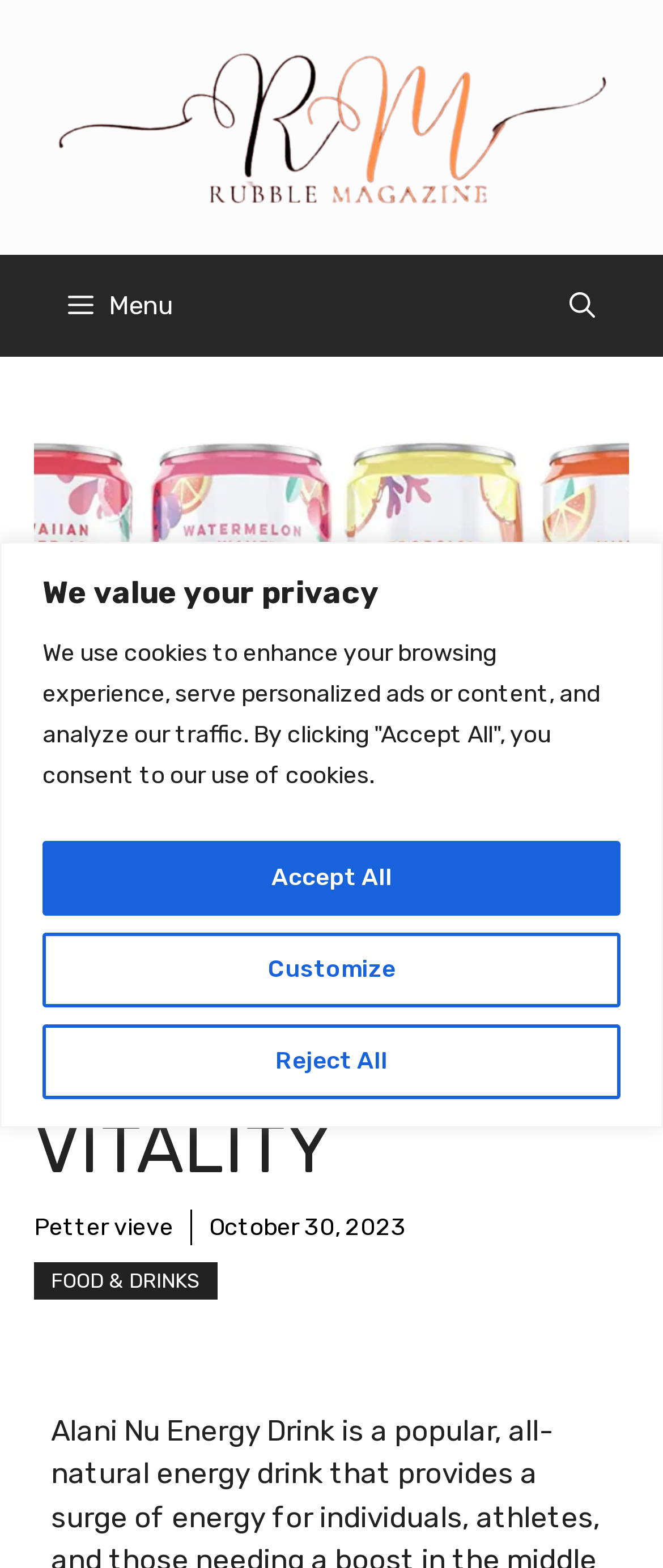Please identify the primary heading on the webpage and return its text.

ALANI NU ENERGY DRINK: A BOOST OF VITALITY